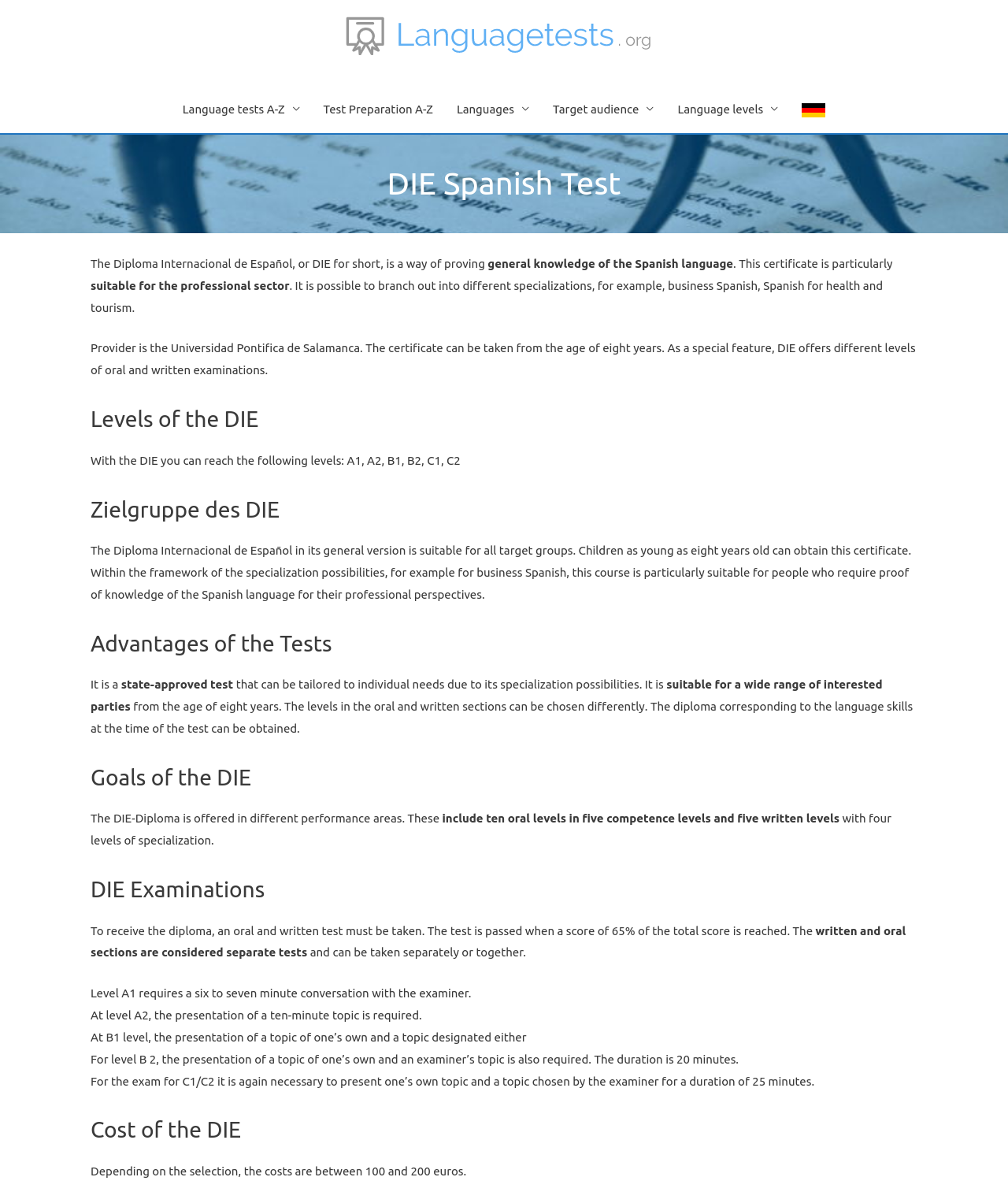What is the minimum age to take the DIE test?
Based on the image, answer the question in a detailed manner.

According to the webpage, the DIE test can be taken from the age of eight years old, and it is suitable for children as young as eight years old.